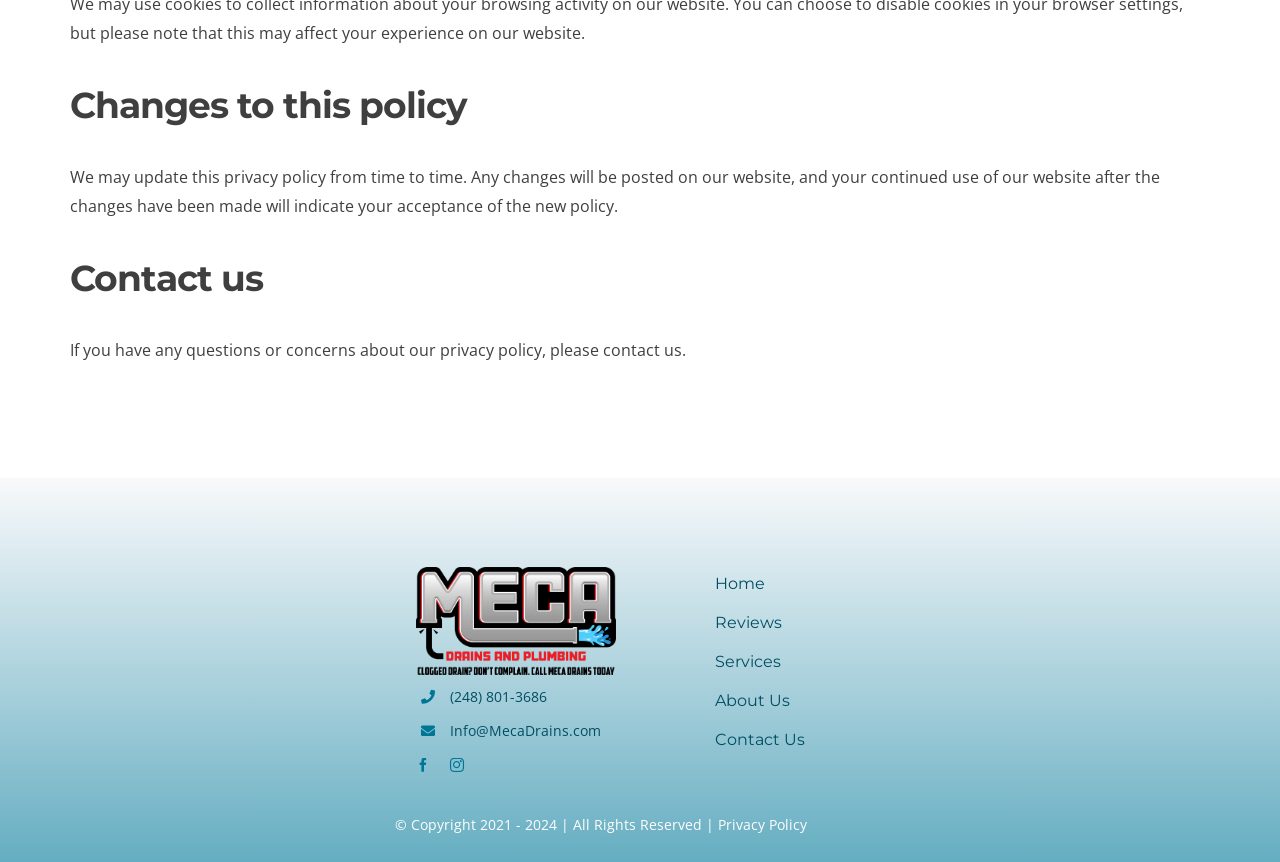Using the given element description, provide the bounding box coordinates (top-left x, top-left y, bottom-right x, bottom-right y) for the corresponding UI element in the screenshot: Privacy Policy

[0.561, 0.945, 0.63, 0.967]